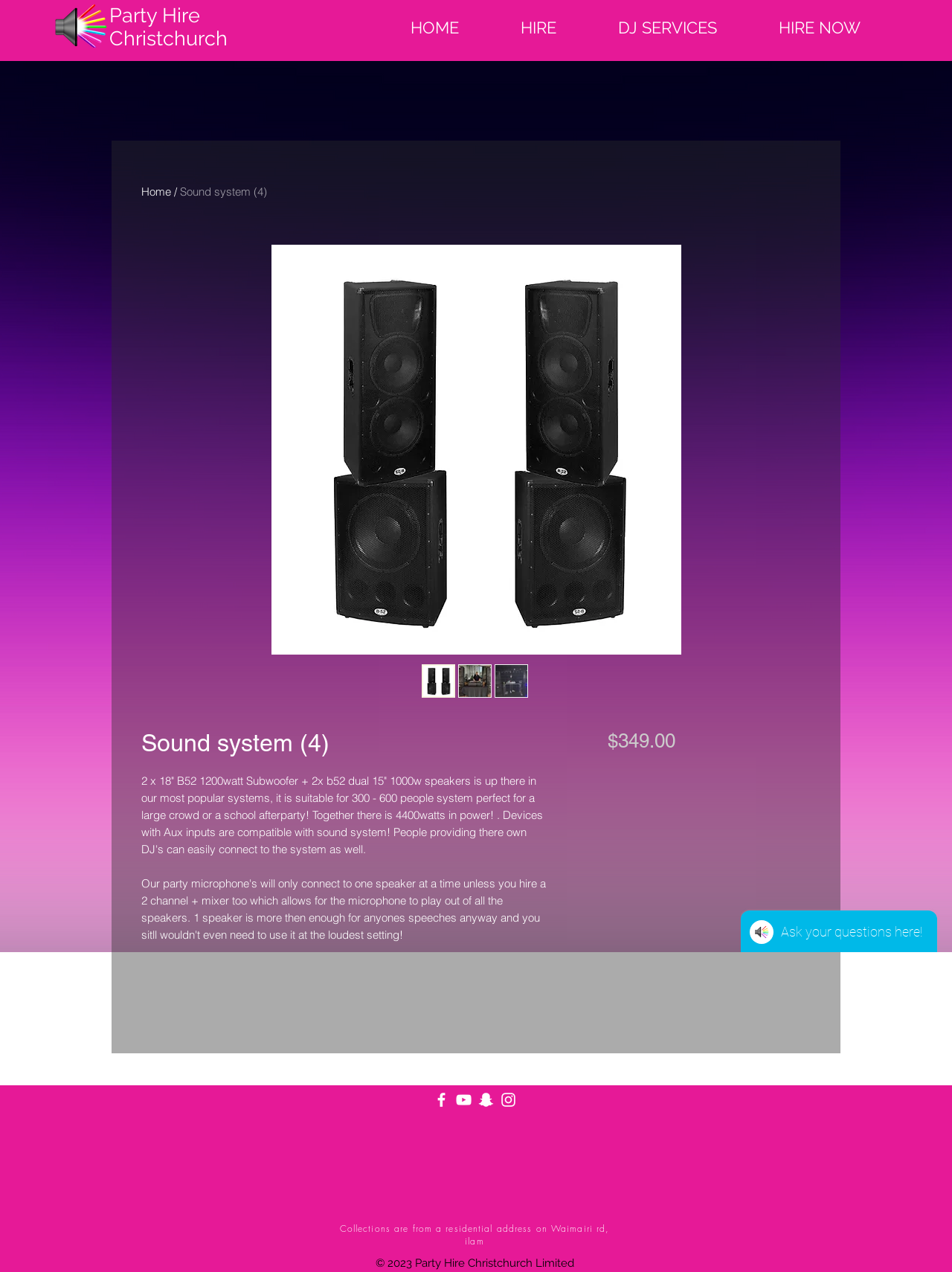What is the location of the collection address?
Using the image as a reference, give a one-word or short phrase answer.

Waimairi rd, ilam